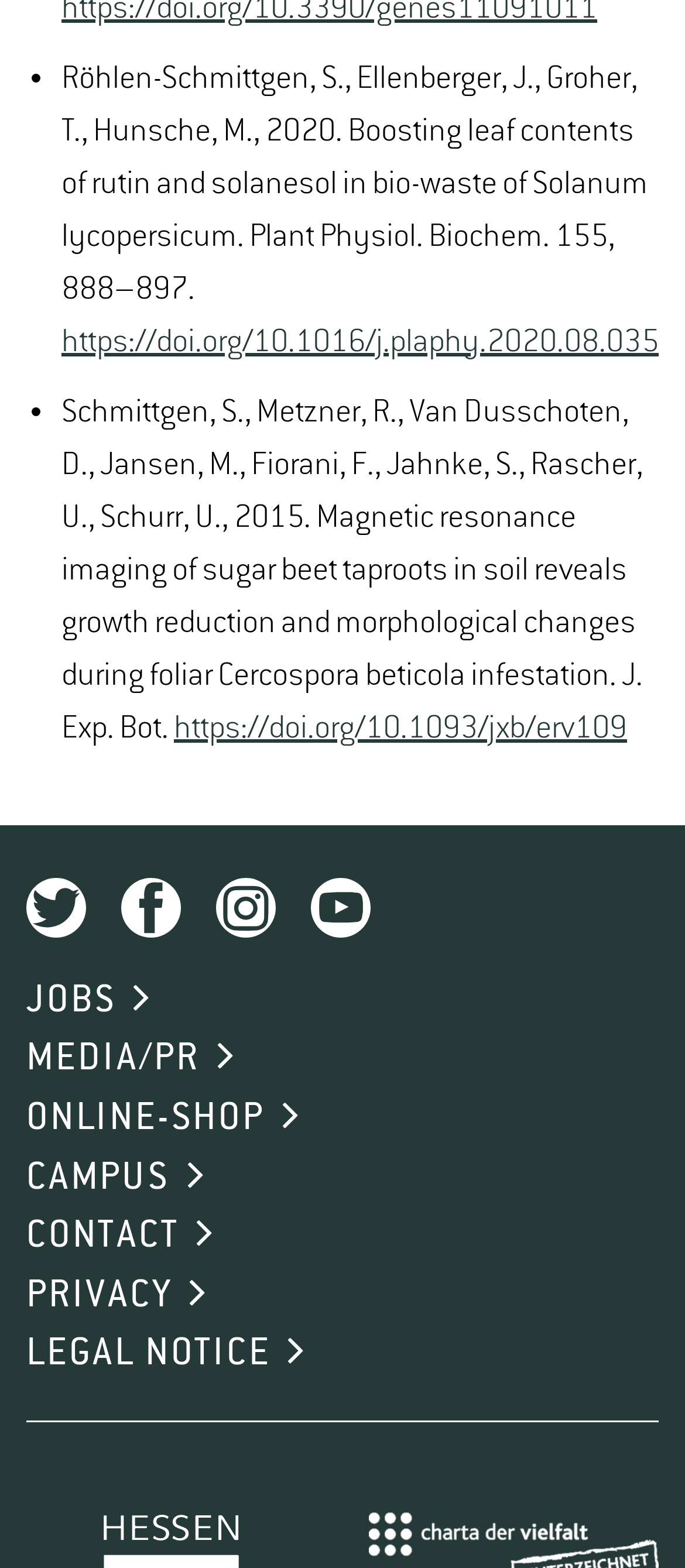How are the research papers listed?
Please answer the question as detailed as possible.

I observed the ListMarker elements with IDs 410 and 413, which indicate that the research papers are listed in bullet points.